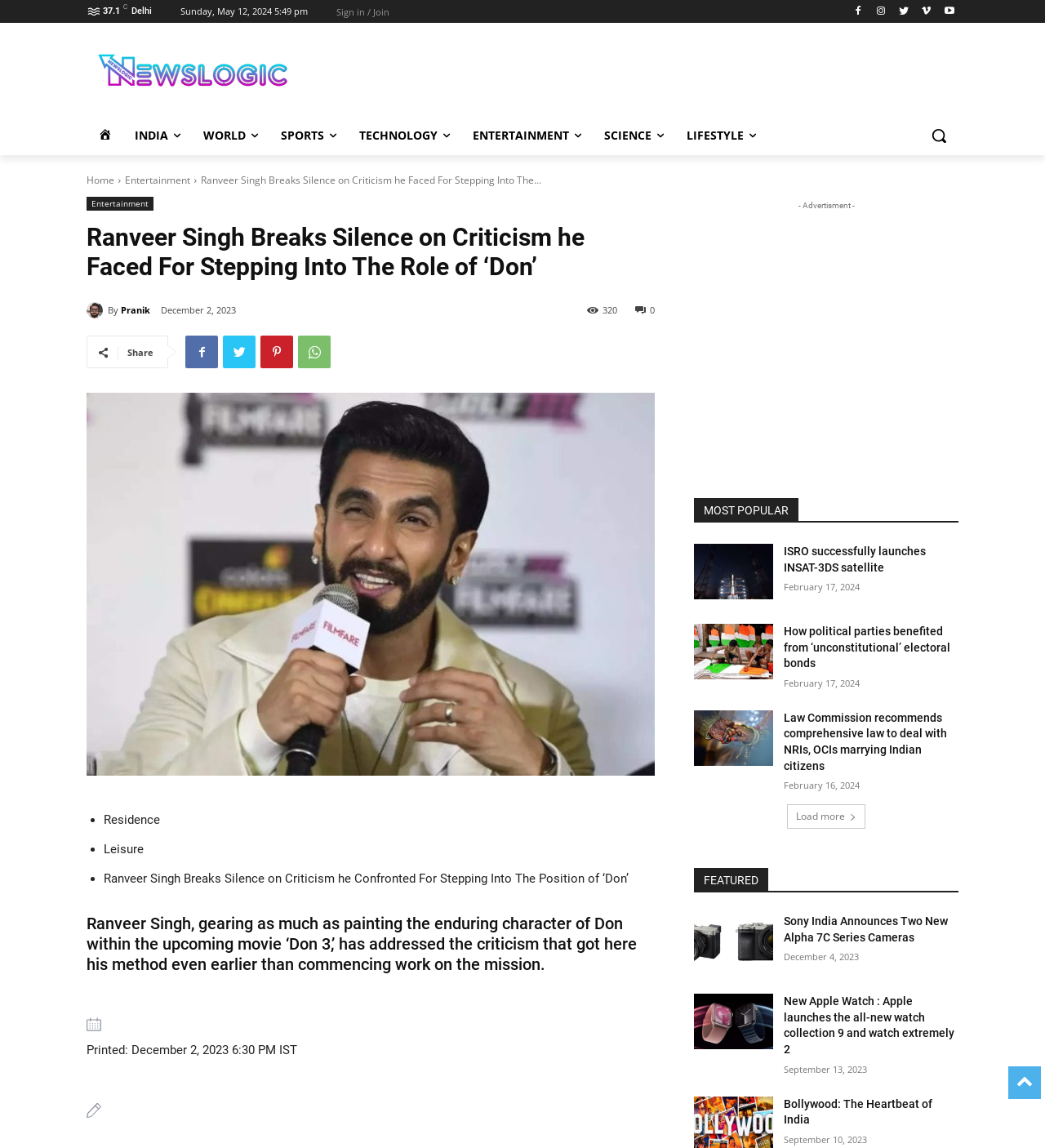Utilize the information from the image to answer the question in detail:
What is the name of the author of the news article?

I found the name of the author of the news article by looking at the link element with the text 'Pranik' which is located below the heading of the news article.